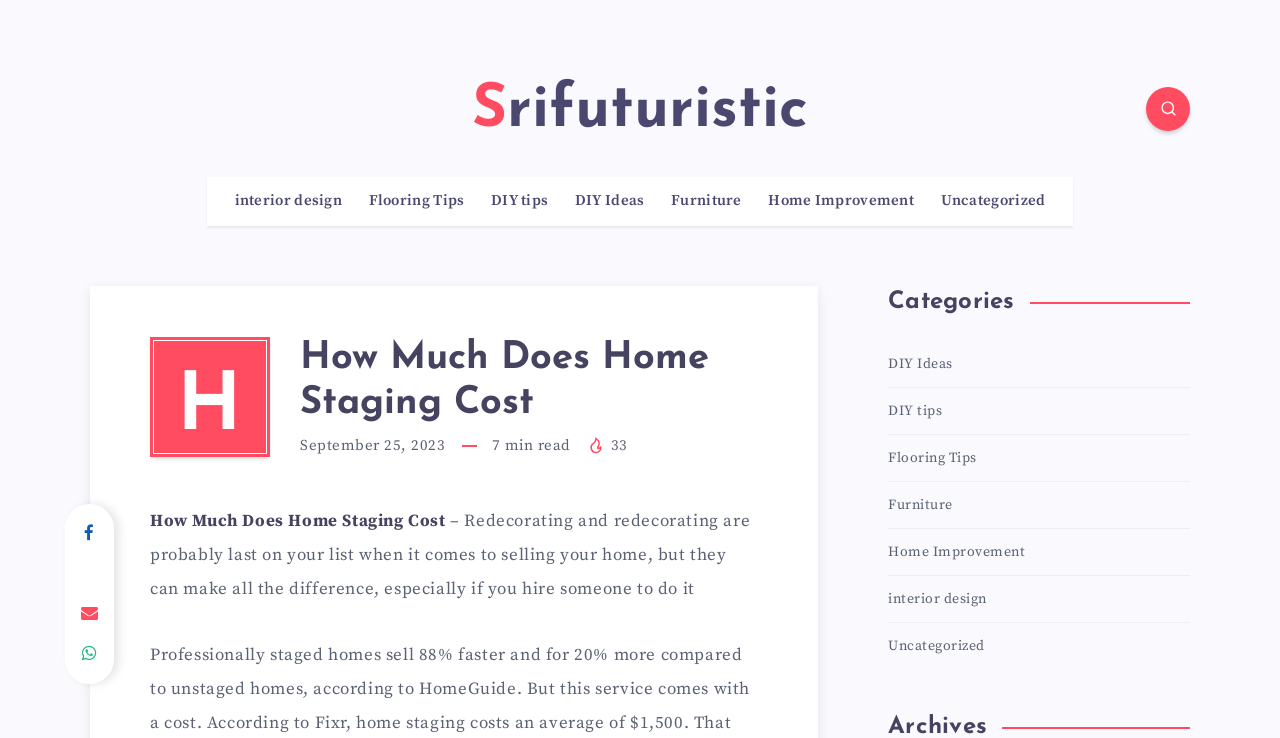What is the estimated reading time of the article?
Respond to the question with a single word or phrase according to the image.

min read